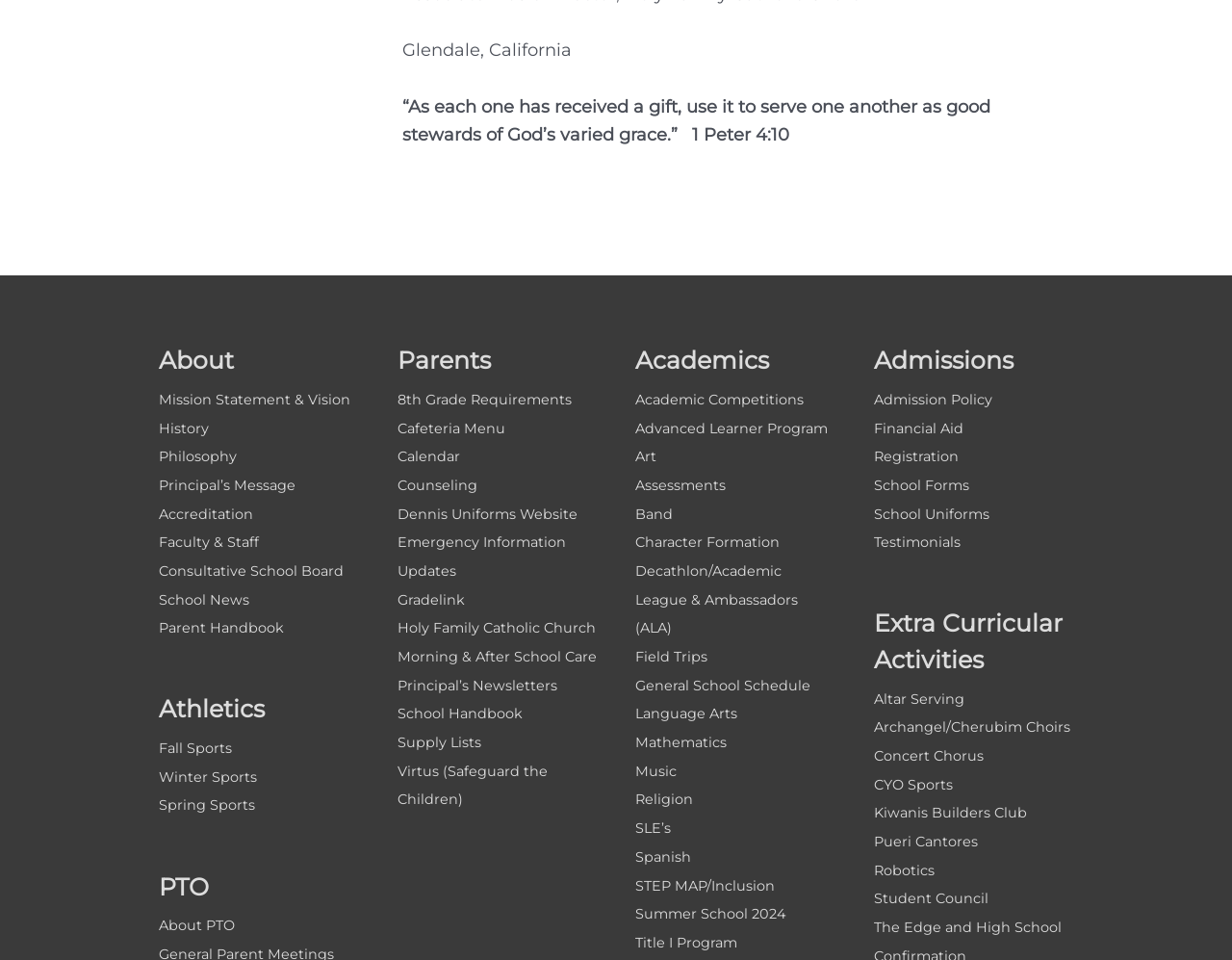Using the given element description, provide the bounding box coordinates (top-left x, top-left y, bottom-right x, bottom-right y) for the corresponding UI element in the screenshot: Faculty & Staff

[0.129, 0.556, 0.21, 0.574]